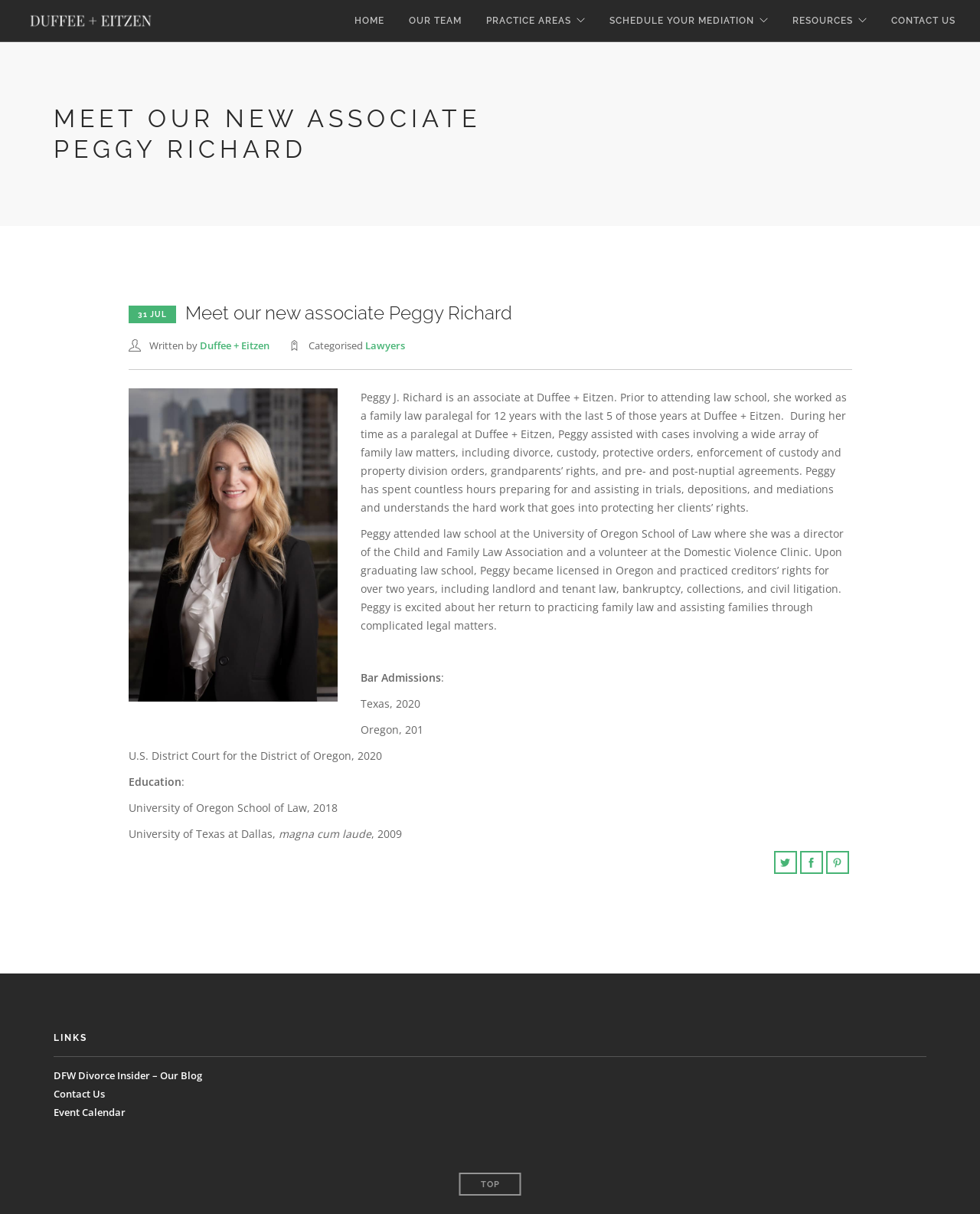Predict the bounding box coordinates for the UI element described as: "Lawyers". The coordinates should be four float numbers between 0 and 1, presented as [left, top, right, bottom].

[0.372, 0.279, 0.413, 0.29]